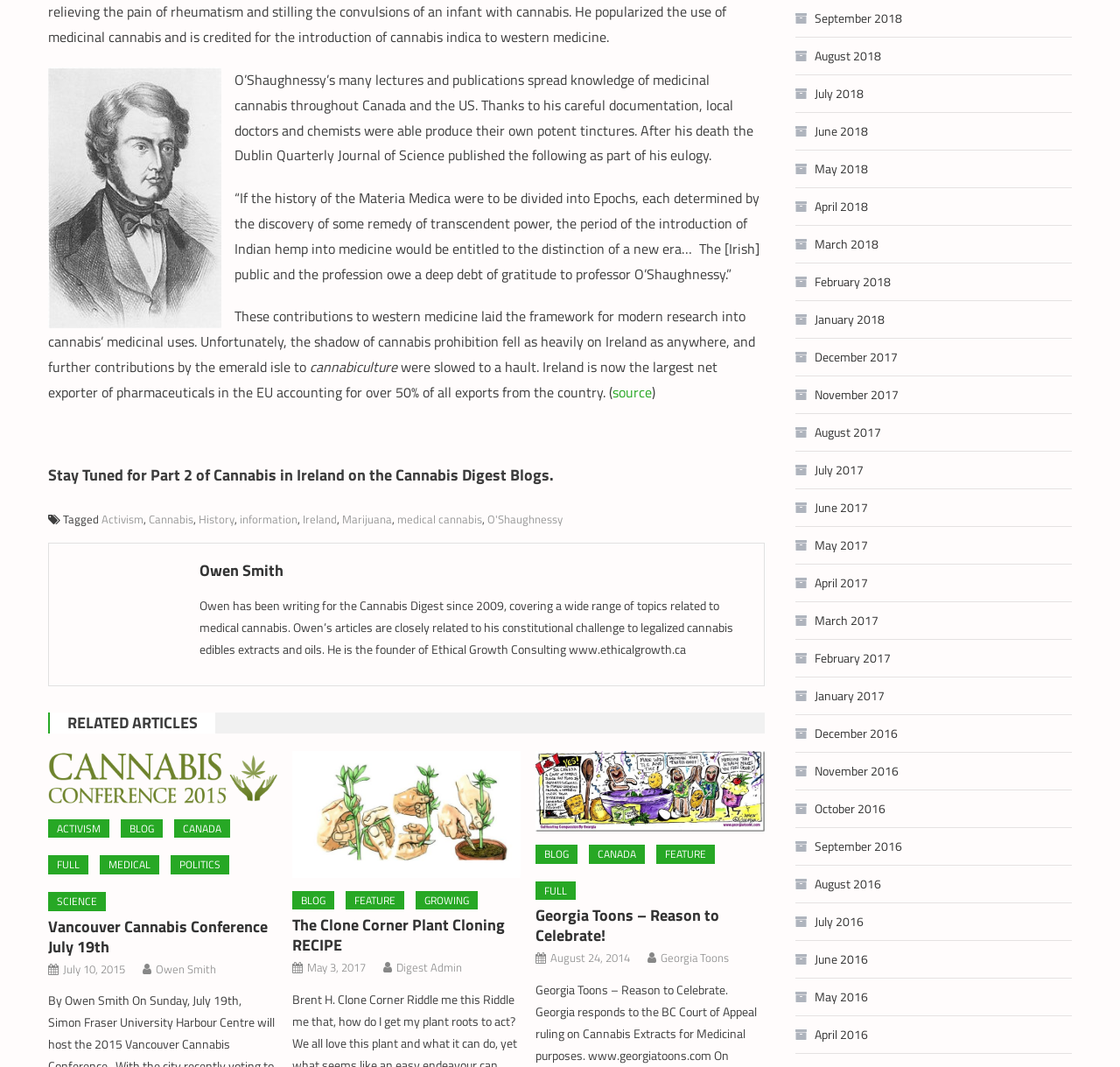Identify the bounding box coordinates of the element to click to follow this instruction: 'Visit the source of the information'. Ensure the coordinates are four float values between 0 and 1, provided as [left, top, right, bottom].

[0.547, 0.358, 0.582, 0.377]